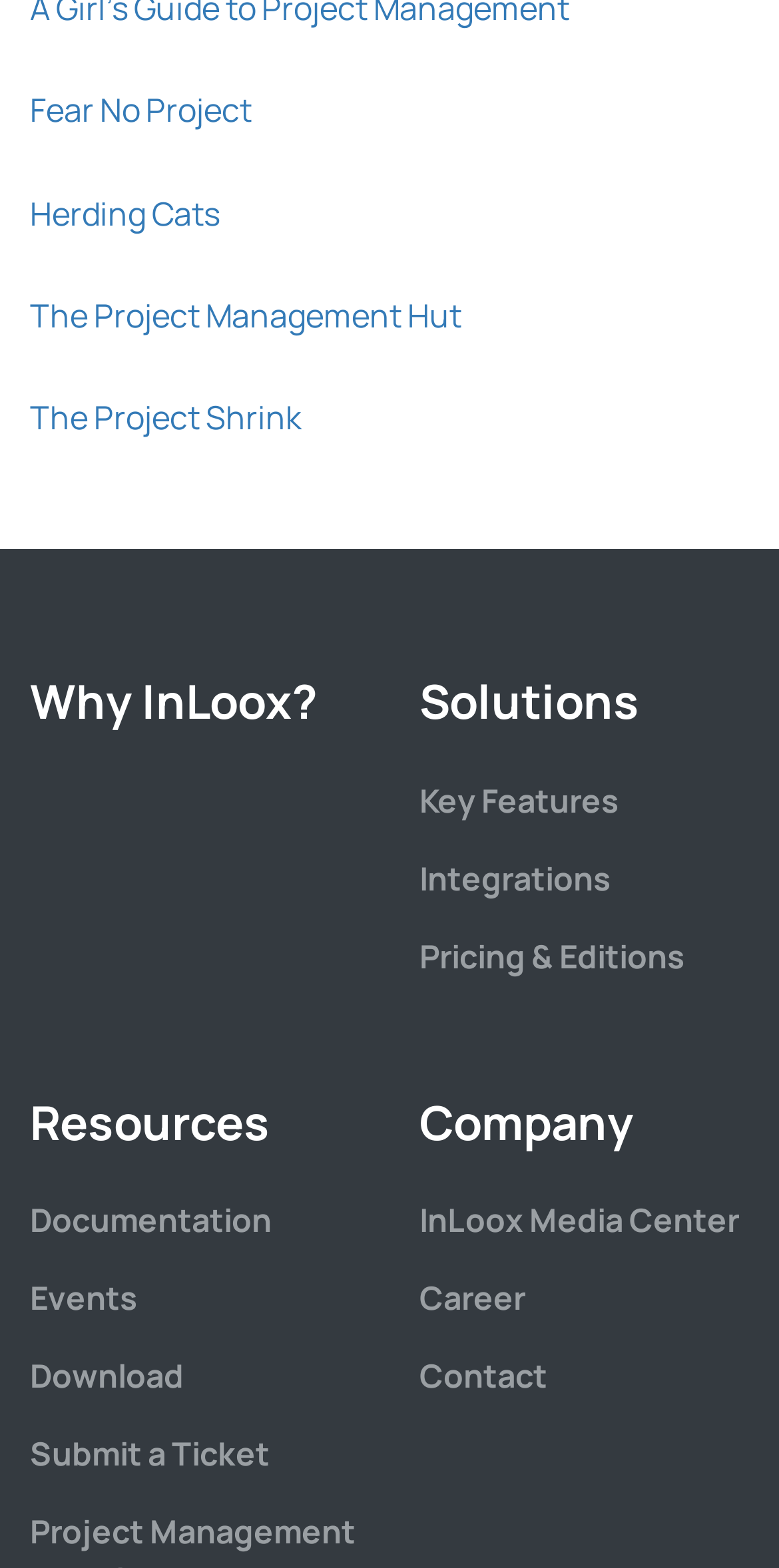Please determine the bounding box of the UI element that matches this description: The Project Management Hut. The coordinates should be given as (top-left x, top-left y, bottom-right x, bottom-right y), with all values between 0 and 1.

[0.038, 0.187, 0.592, 0.215]